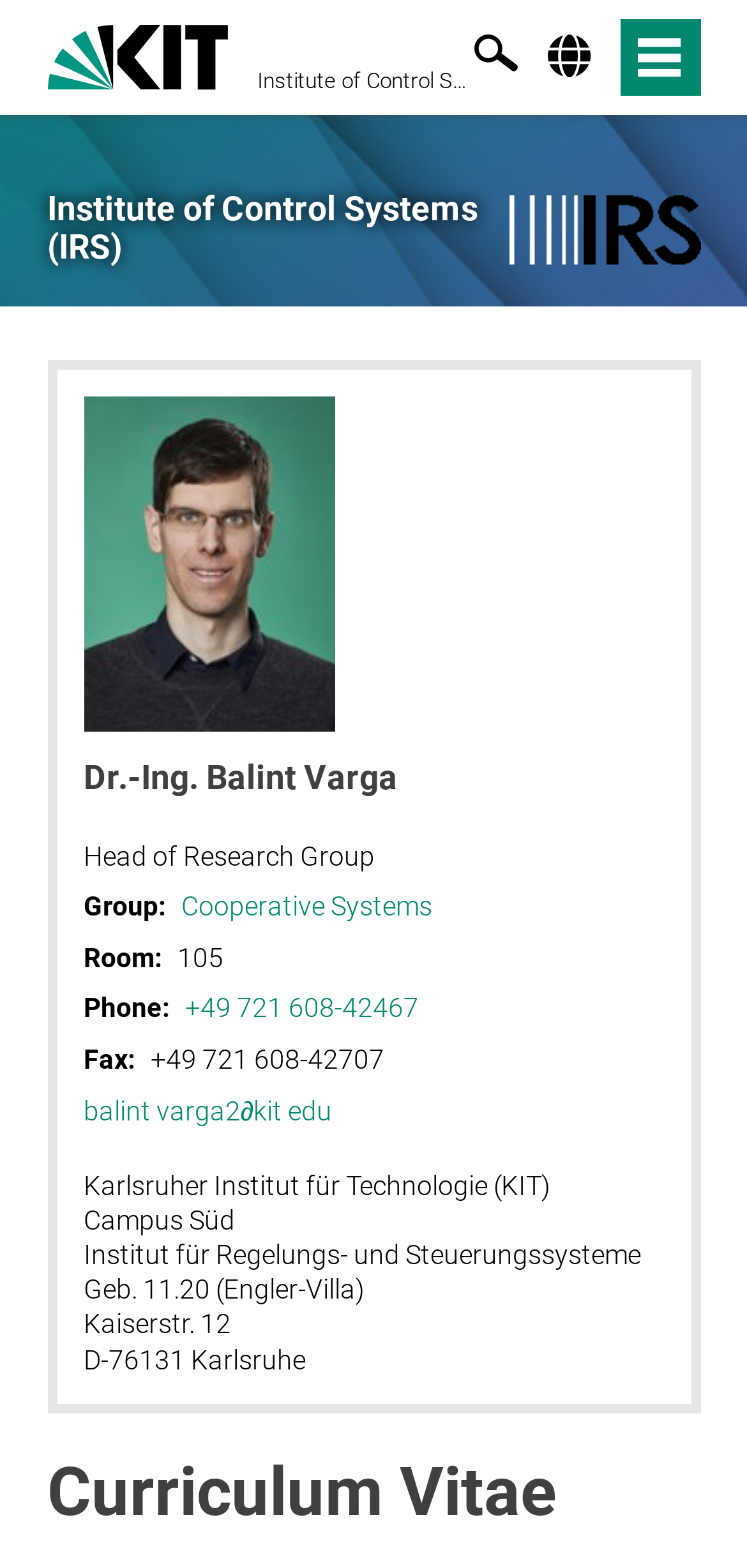Use one word or a short phrase to answer the question provided: 
What is the name of the institute where Dr. Balint Varga works?

Institut für Regelungs- und Steuerungssysteme